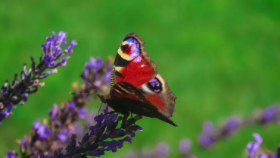Please provide a short answer using a single word or phrase for the question:
What pattern is reminiscent of peacock feathers?

Eye patterns